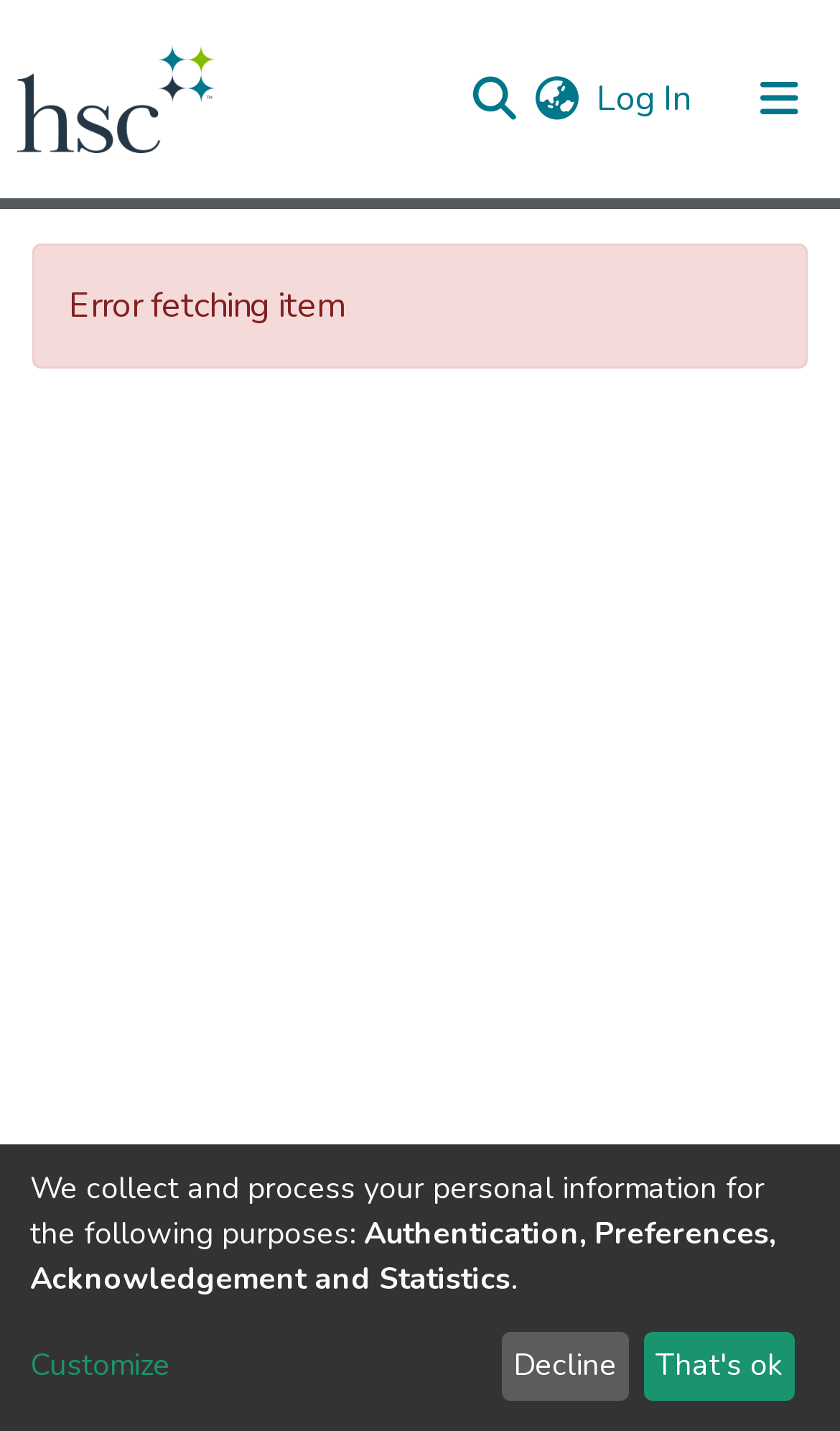Answer the question with a single word or phrase: 
What is the error message displayed on the page?

Error fetching item